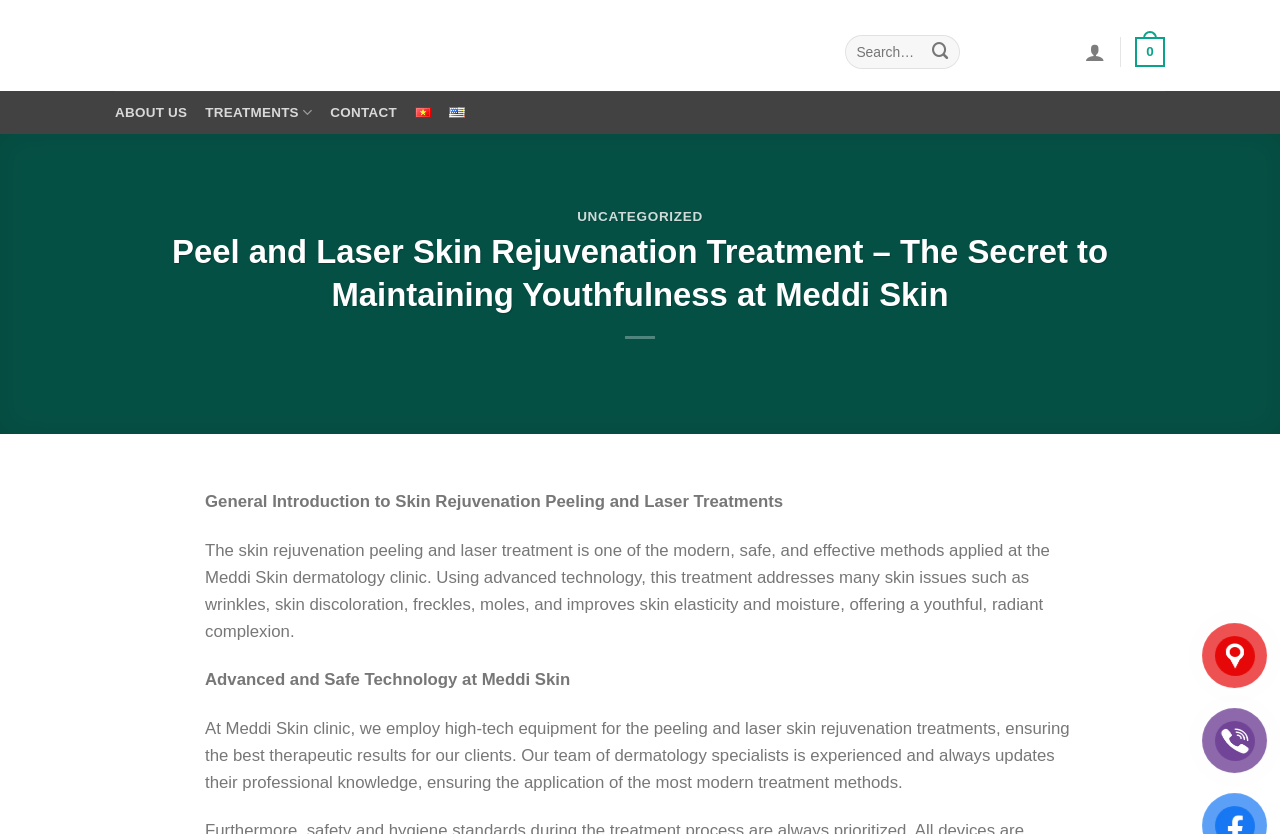Extract the bounding box coordinates for the described element: "0". The coordinates should be represented as four float numbers between 0 and 1: [left, top, right, bottom].

[0.887, 0.028, 0.91, 0.097]